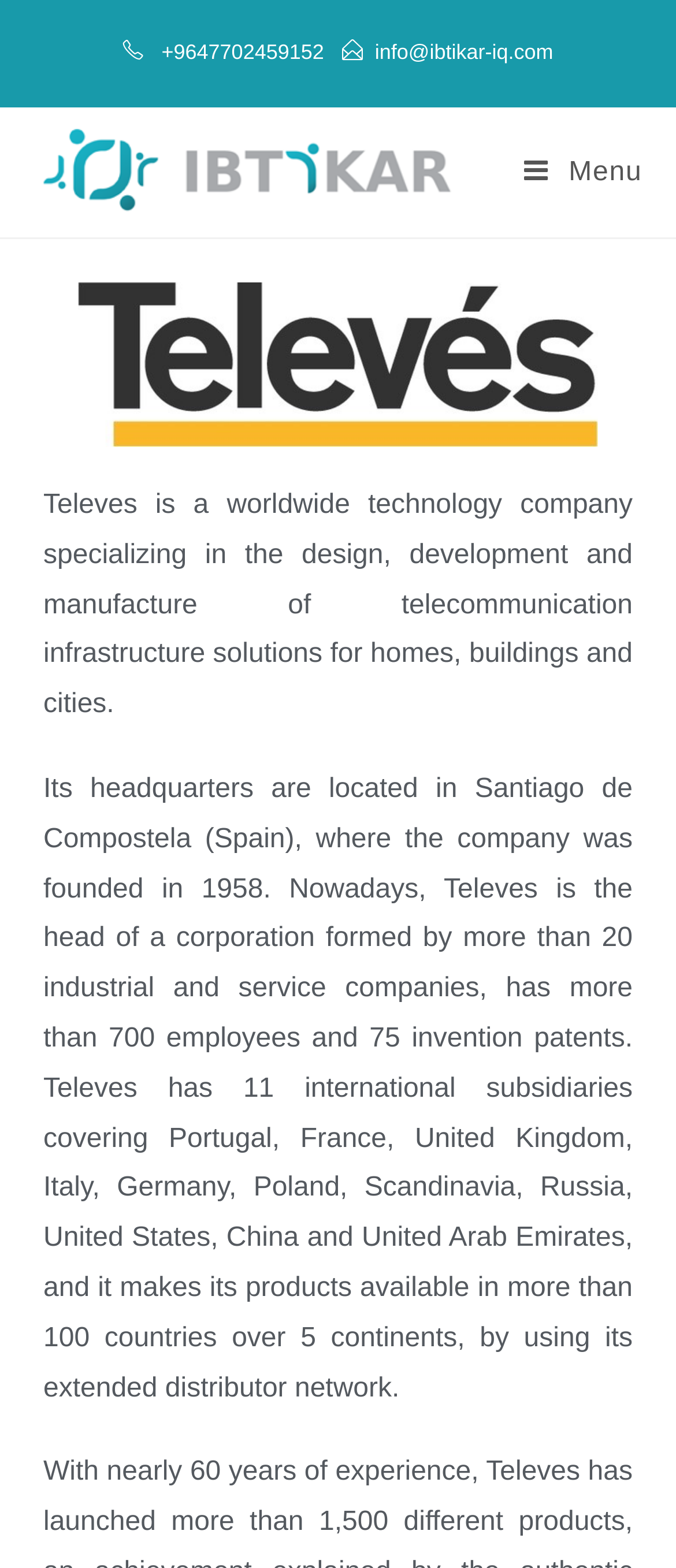What is the purpose of the ' Menu' link?
Offer a detailed and full explanation in response to the question.

I inferred the purpose of the ' Menu' link by recognizing the Unicode character '' as a common symbol for a menu icon. This suggests that the link is intended to open a menu or navigation options.